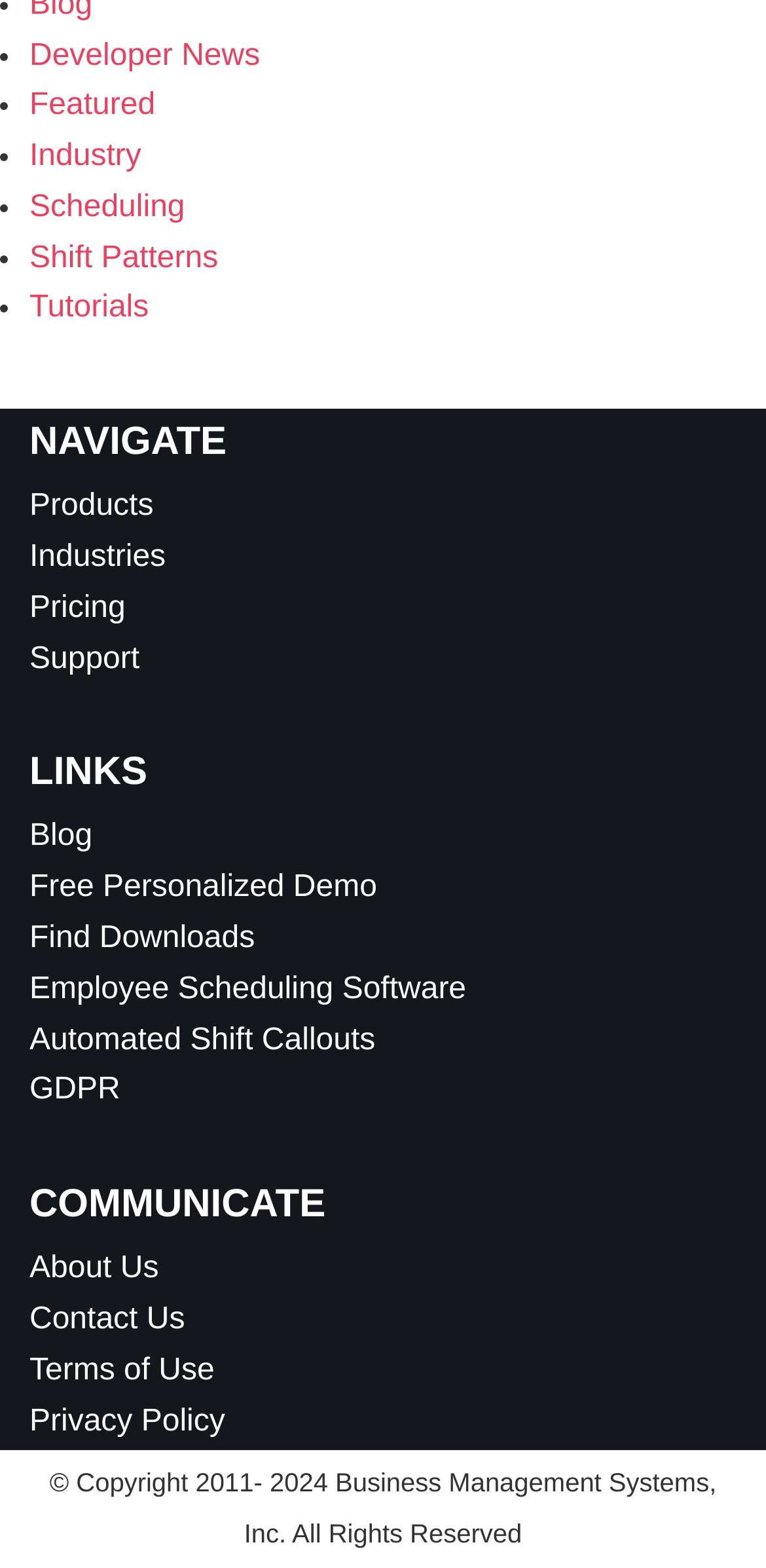Respond to the question below with a single word or phrase:
What is the category of the link 'Employee Scheduling Software'?

Products